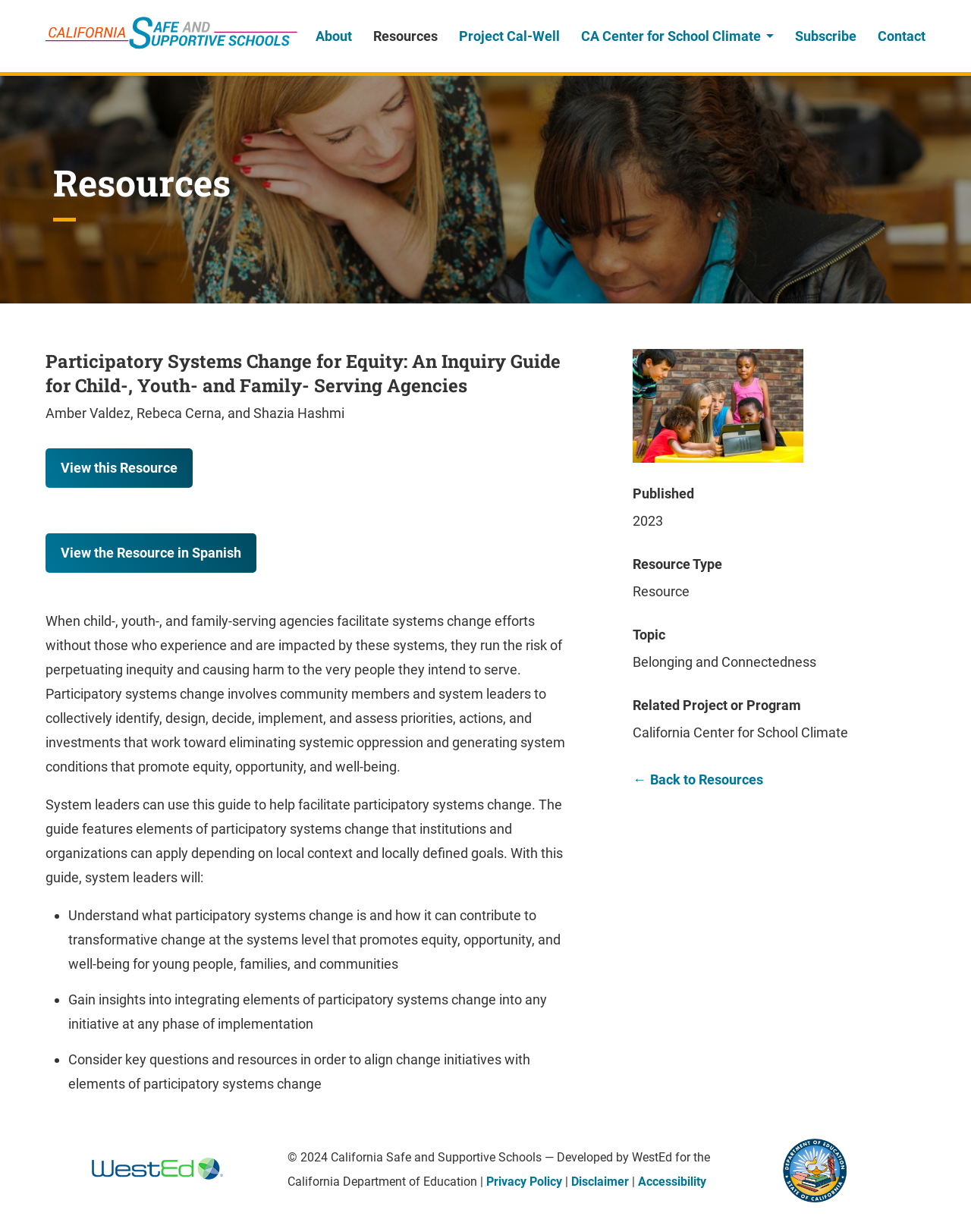Refer to the screenshot and give an in-depth answer to this question: What is the name of the project or program related to this resource?

I found the answer by looking at the section labeled 'Related Project or Program' on the webpage, which lists 'California Center for School Climate' as the related project or program.